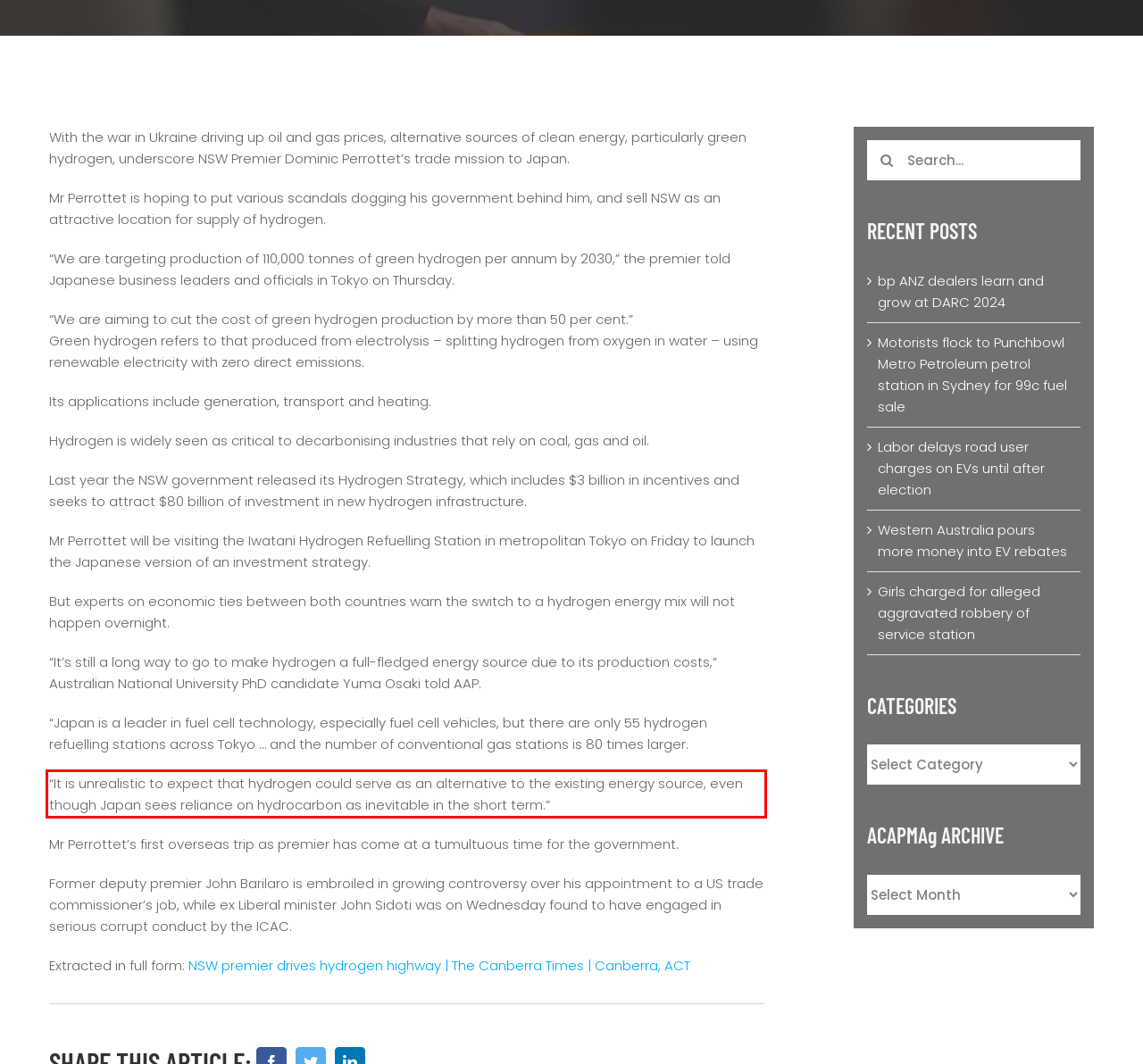Please analyze the screenshot of a webpage and extract the text content within the red bounding box using OCR.

“It is unrealistic to expect that hydrogen could serve as an alternative to the existing energy source, even though Japan sees reliance on hydrocarbon as inevitable in the short term.”